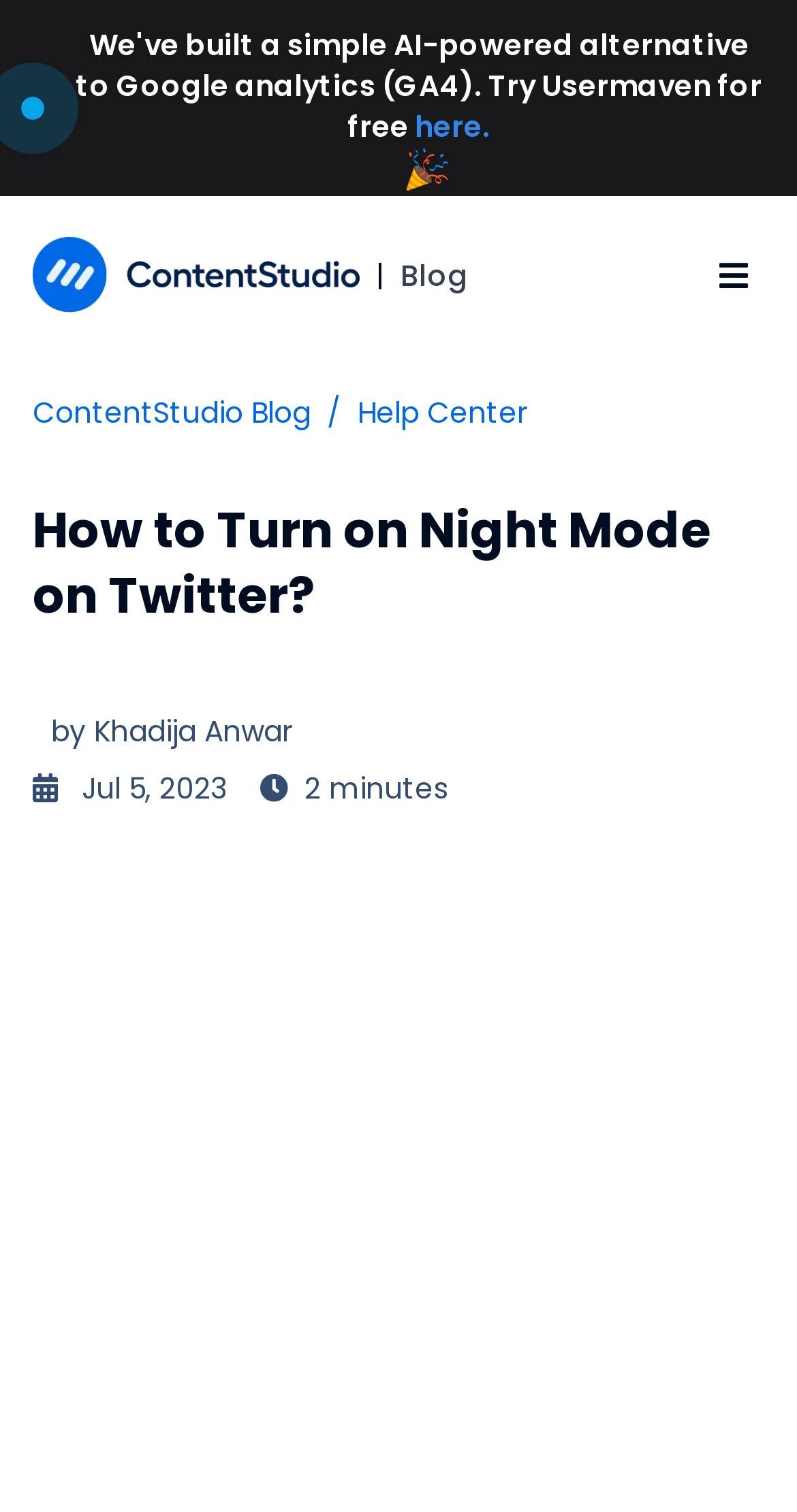Refer to the image and provide an in-depth answer to the question: 
What is the purpose of the 'Night Mode' feature?

I inferred the purpose of the 'Night Mode' feature by understanding the context of the webpage, which is about how to turn on Night Mode on Twitter, and assuming that the feature is intended to improve user experience and reduce eye strain.